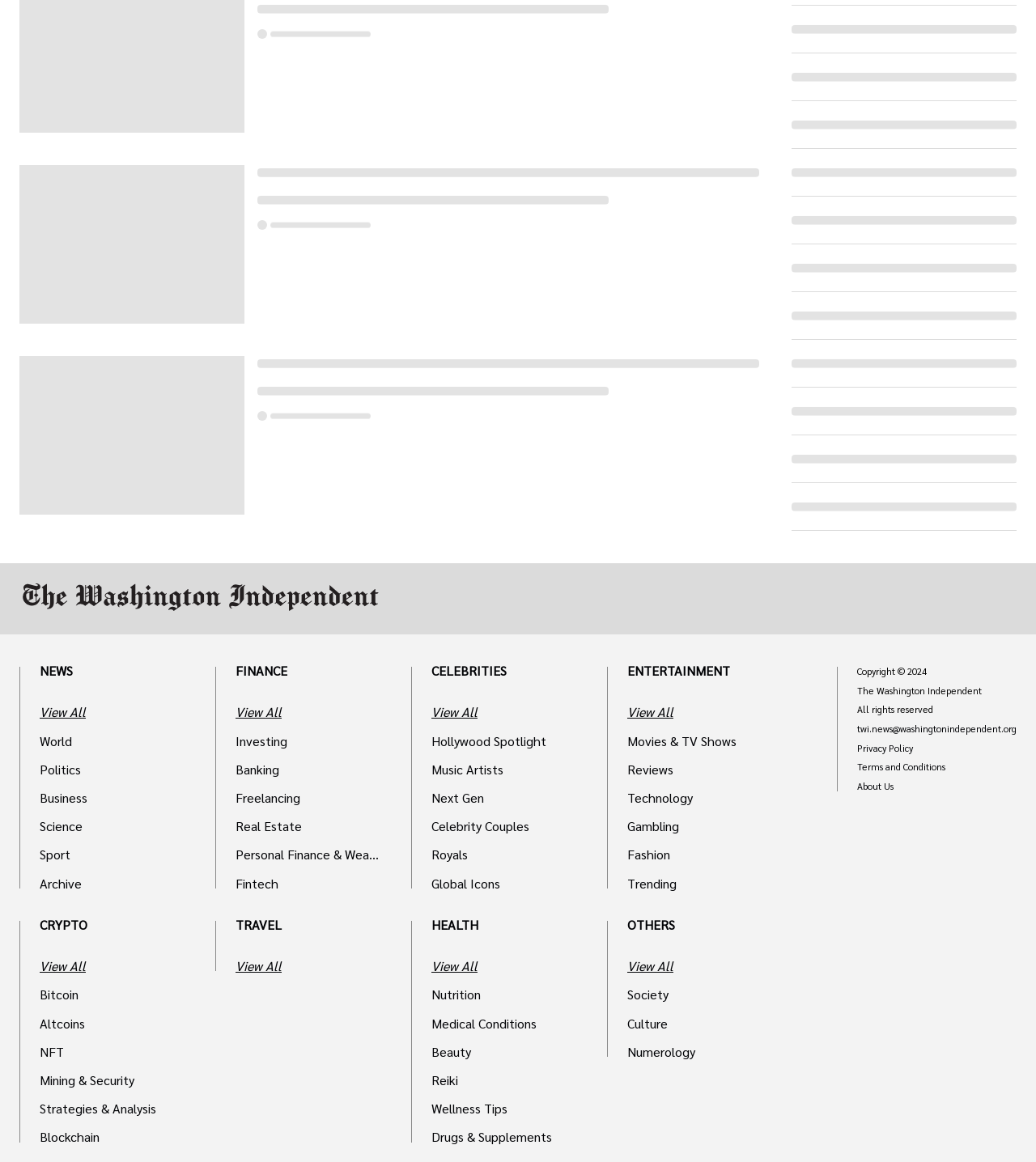Consider the image and give a detailed and elaborate answer to the question: 
How many categories are available in the NEWS section?

I counted the number of links under the 'NEWS' section, which are 'World', 'Politics', 'Business', 'Science', 'Sport', 'Archive', and 'View All', making a total of 7 categories.